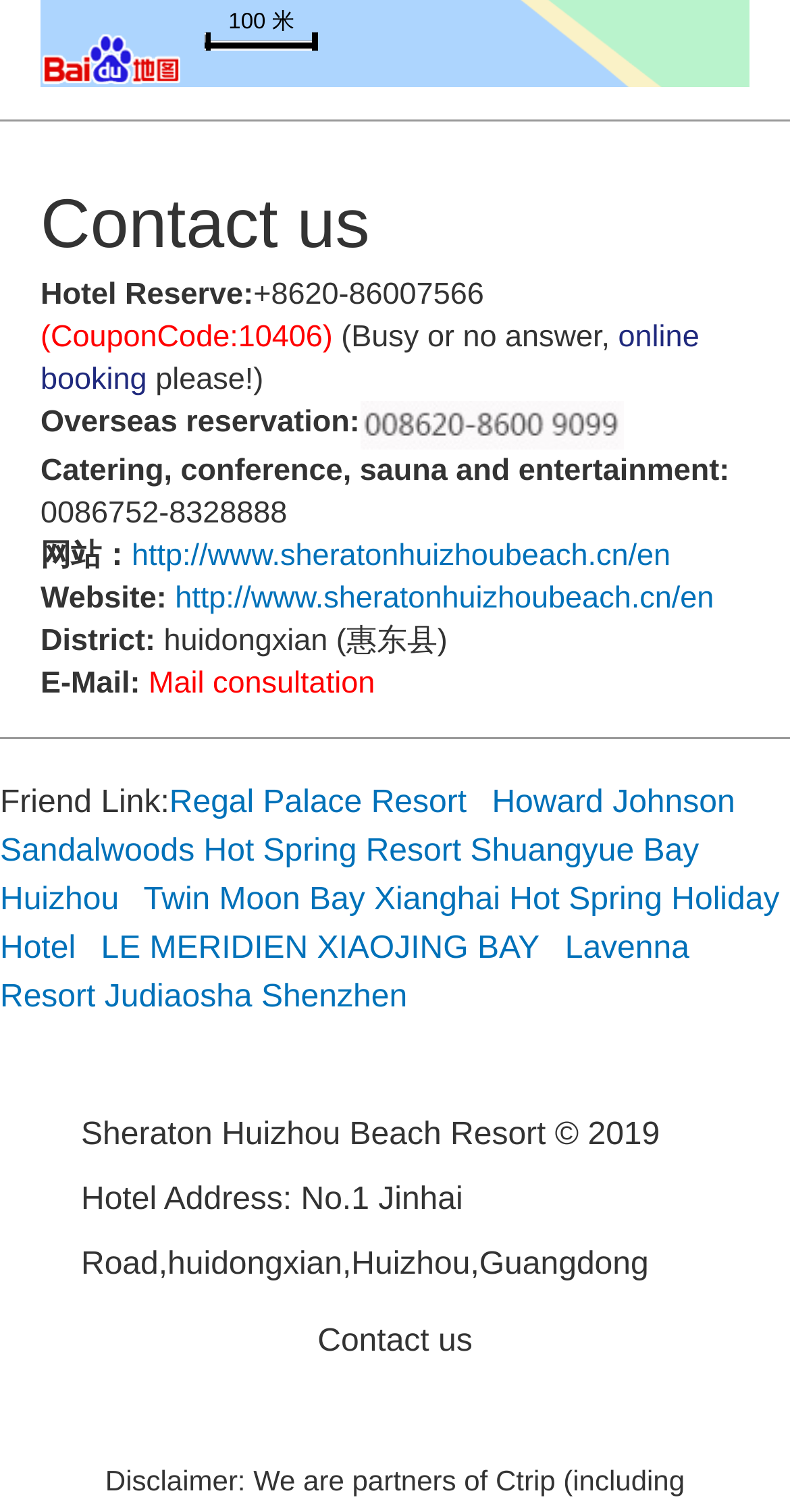Show the bounding box coordinates of the region that should be clicked to follow the instruction: "Check friend link of Regal Palace Resort."

[0.214, 0.52, 0.591, 0.543]